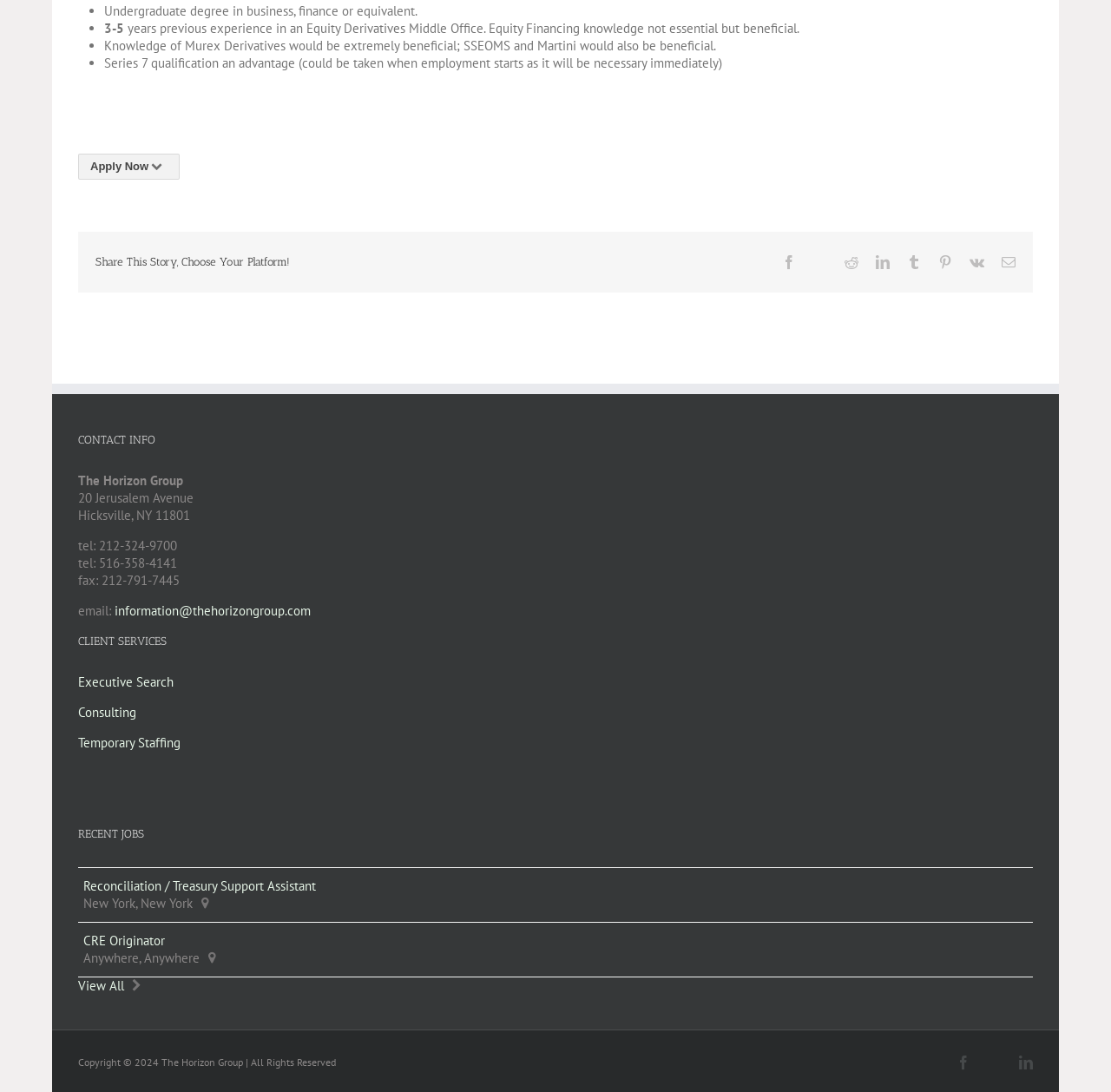Using a single word or phrase, answer the following question: 
What is the email address of The Horizon Group?

information@thehorizongroup.com